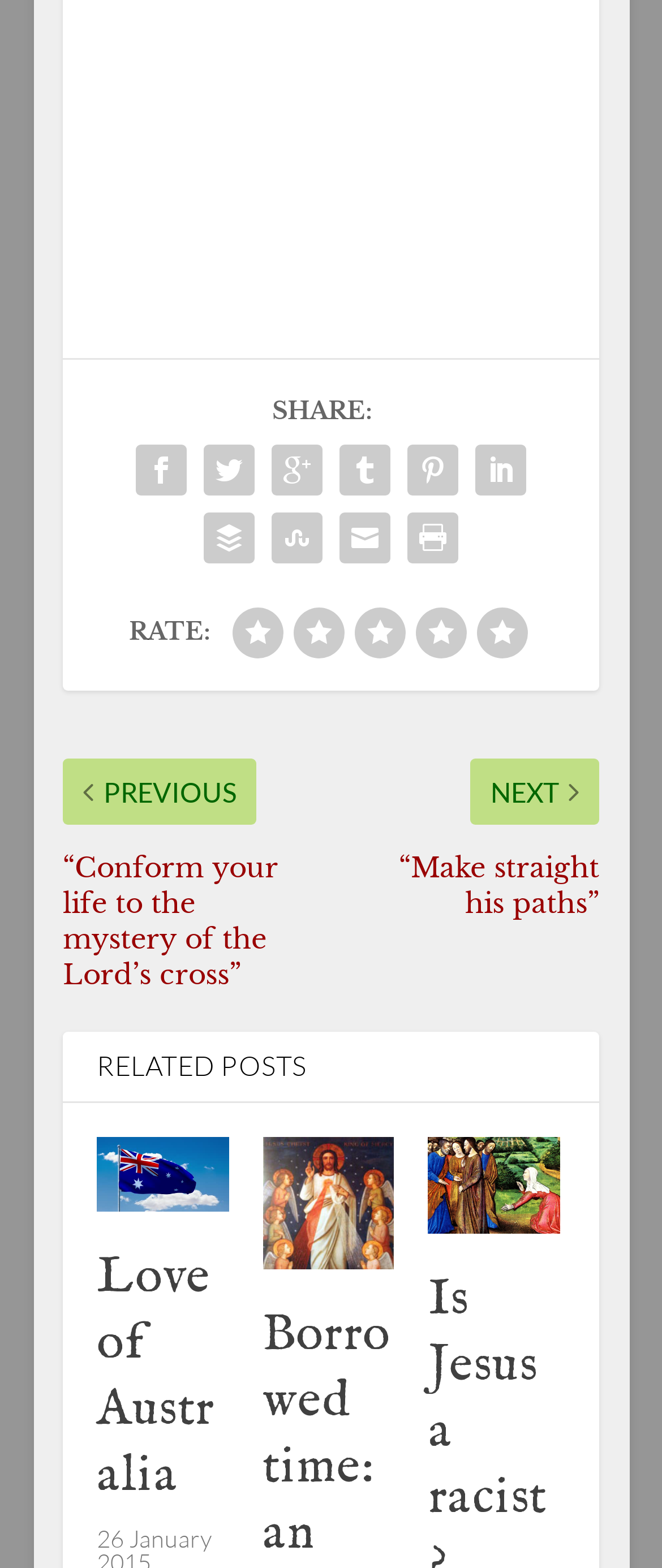Give a one-word or short-phrase answer to the following question: 
What is the purpose of the images in the 'RELATED POSTS' section?

Representing blog posts